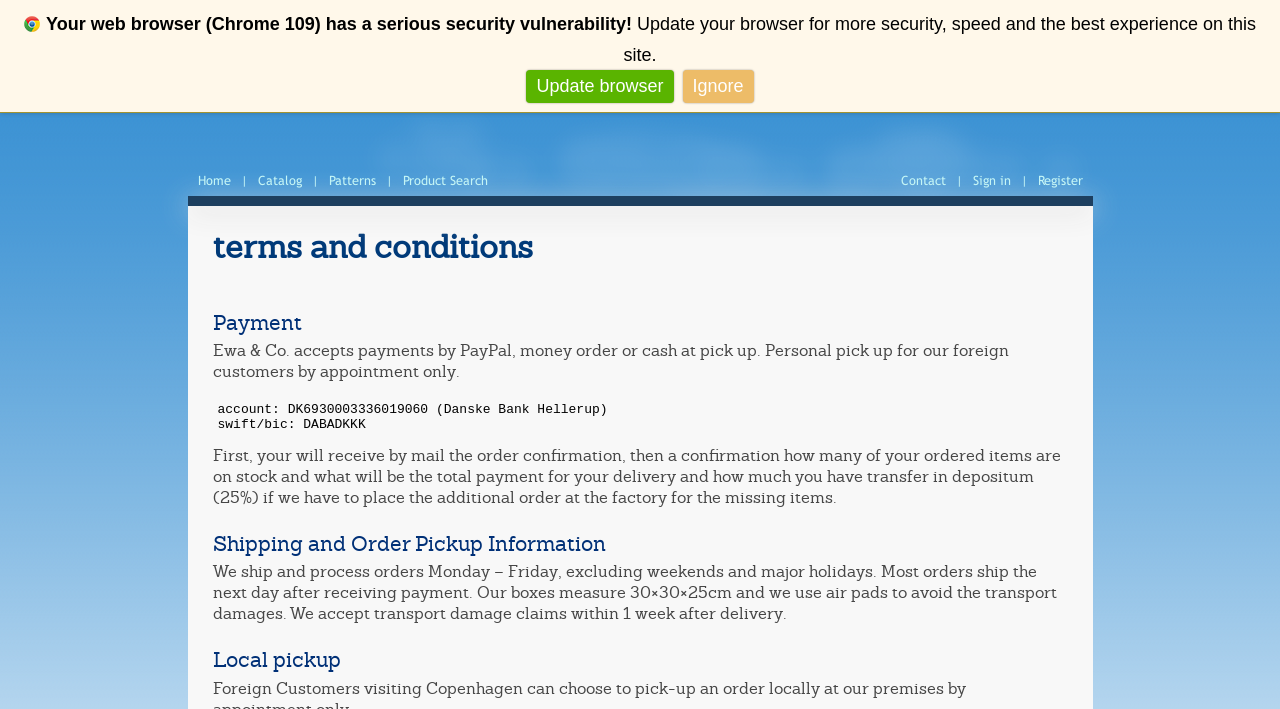Please identify the bounding box coordinates of the element I should click to complete this instruction: 'Click on Register Now'. The coordinates should be given as four float numbers between 0 and 1, like this: [left, top, right, bottom].

None